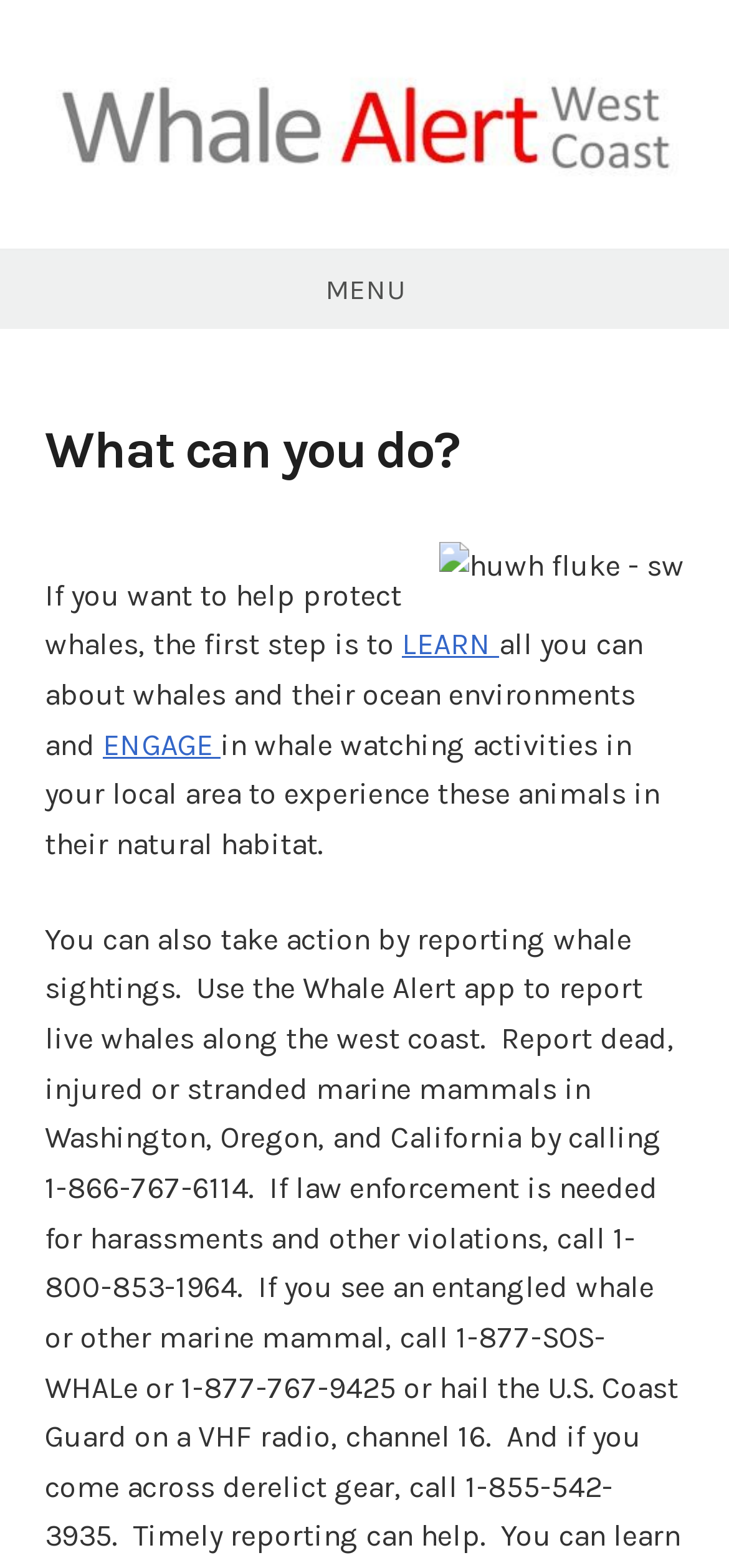What is the image on the right side of the page?
Observe the image and answer the question with a one-word or short phrase response.

huwh fluke - sw